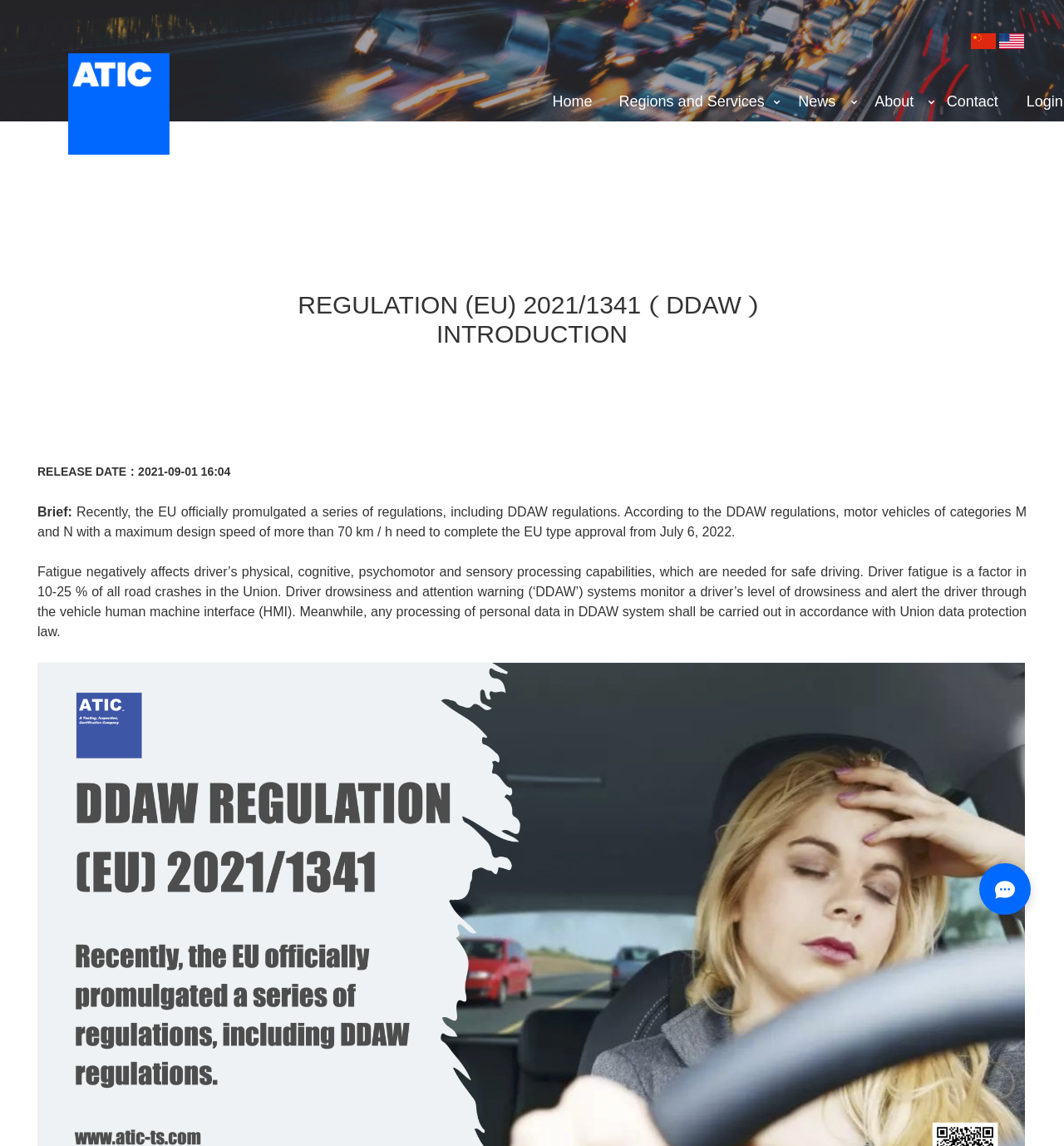Please answer the following question using a single word or phrase: 
What is the name of the company in the top-left corner?

ATIC